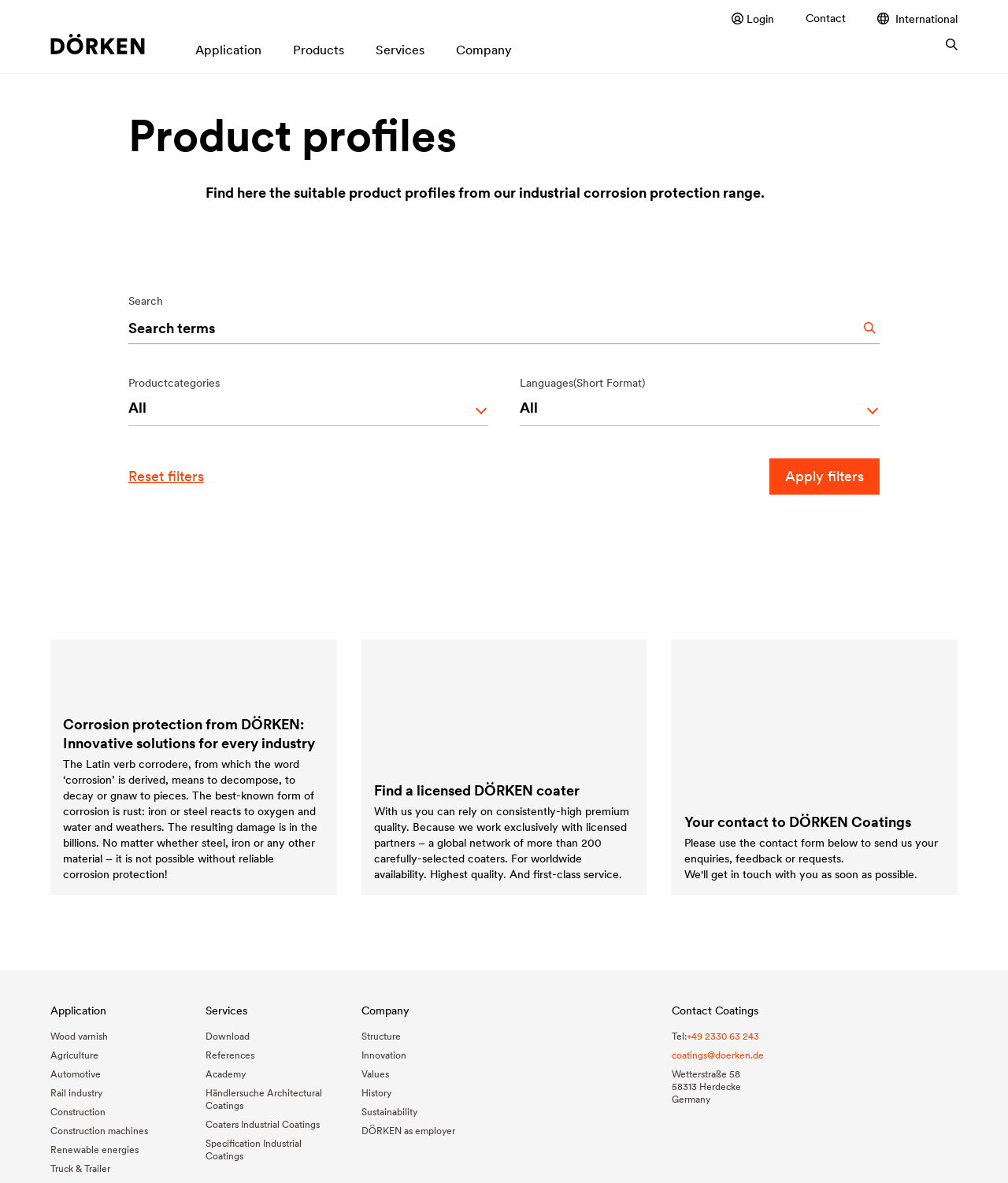What is the company name?
Examine the image and provide an in-depth answer to the question.

The company name is mentioned in the graphics-symbol 'Dörken' at the top left corner of the webpage, and also in various links and headings throughout the page.